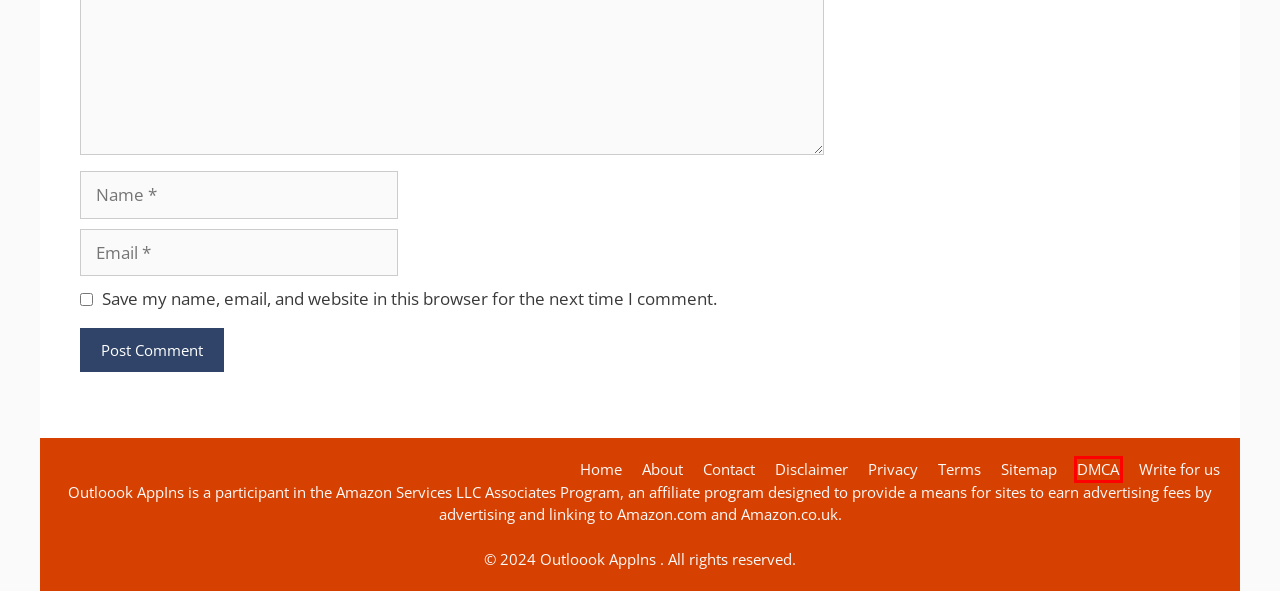Look at the screenshot of the webpage and find the element within the red bounding box. Choose the webpage description that best fits the new webpage that will appear after clicking the element. Here are the candidates:
A. Write for us
B. Technology
C. About
D. DMCA Takedown
E. Terms & Conditions
F. Privacy Policy
G. Disclaimer
H. Rams

D